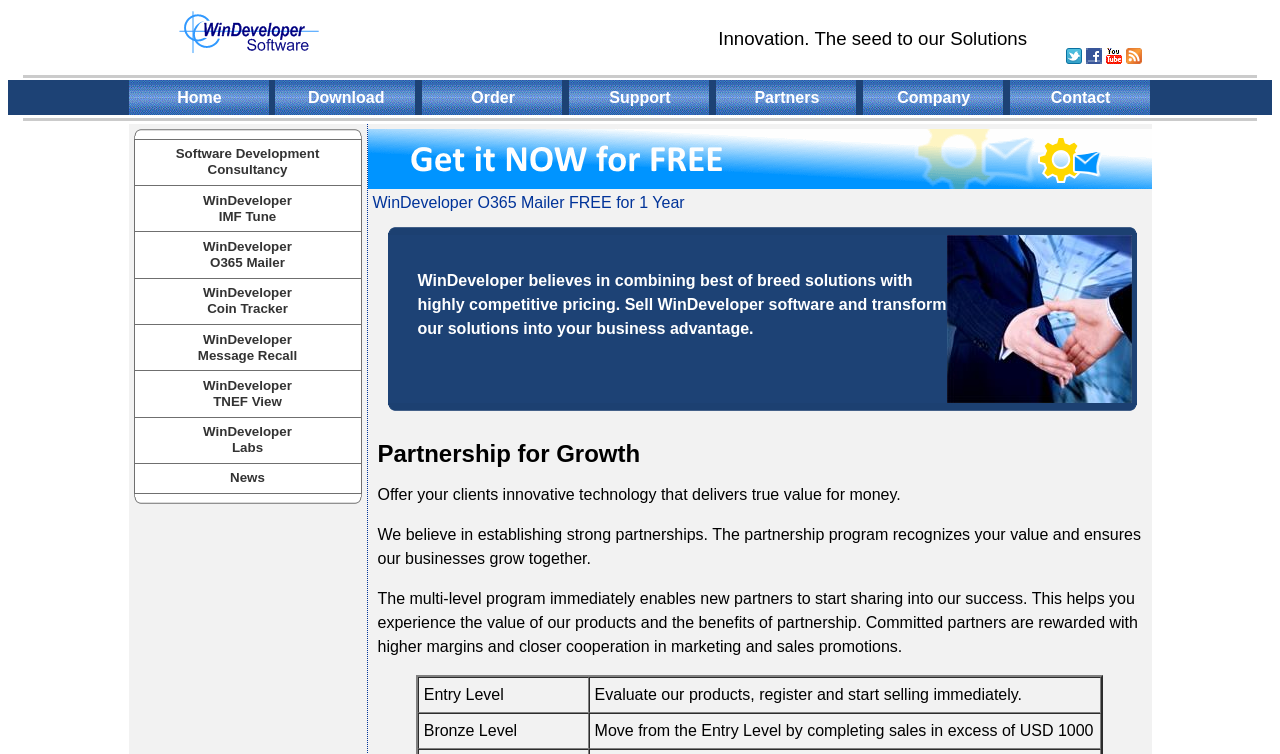What is the condition to move from Entry Level to Bronze Level?
Utilize the information in the image to give a detailed answer to the question.

The condition to move from Entry Level to Bronze Level is by completing sales in excess of USD 1000, as stated in the table under the 'Partnership for Growth' heading.